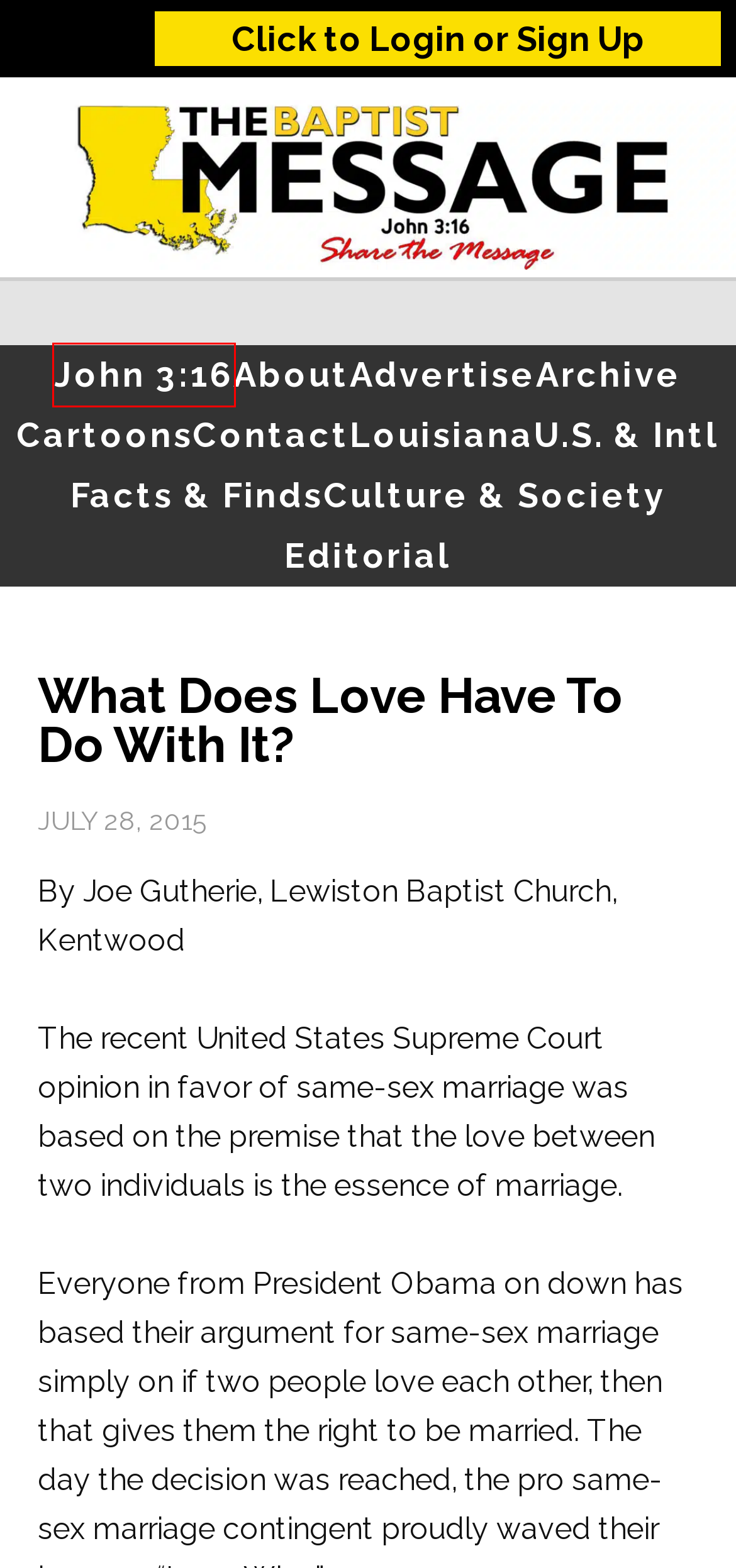You are given a screenshot of a webpage within which there is a red rectangle bounding box. Please choose the best webpage description that matches the new webpage after clicking the selected element in the bounding box. Here are the options:
A. Culture & Society Archives - Baptist Message
B. Archive - Baptist Message
C. Contact Information - Baptist Message
D. Login - Baptist Message
E. About - Baptist Message
F. How to Find Inner Peace - Peace With God
G. Cartoons - Baptist Message
H. Editorial Archives - Baptist Message

F